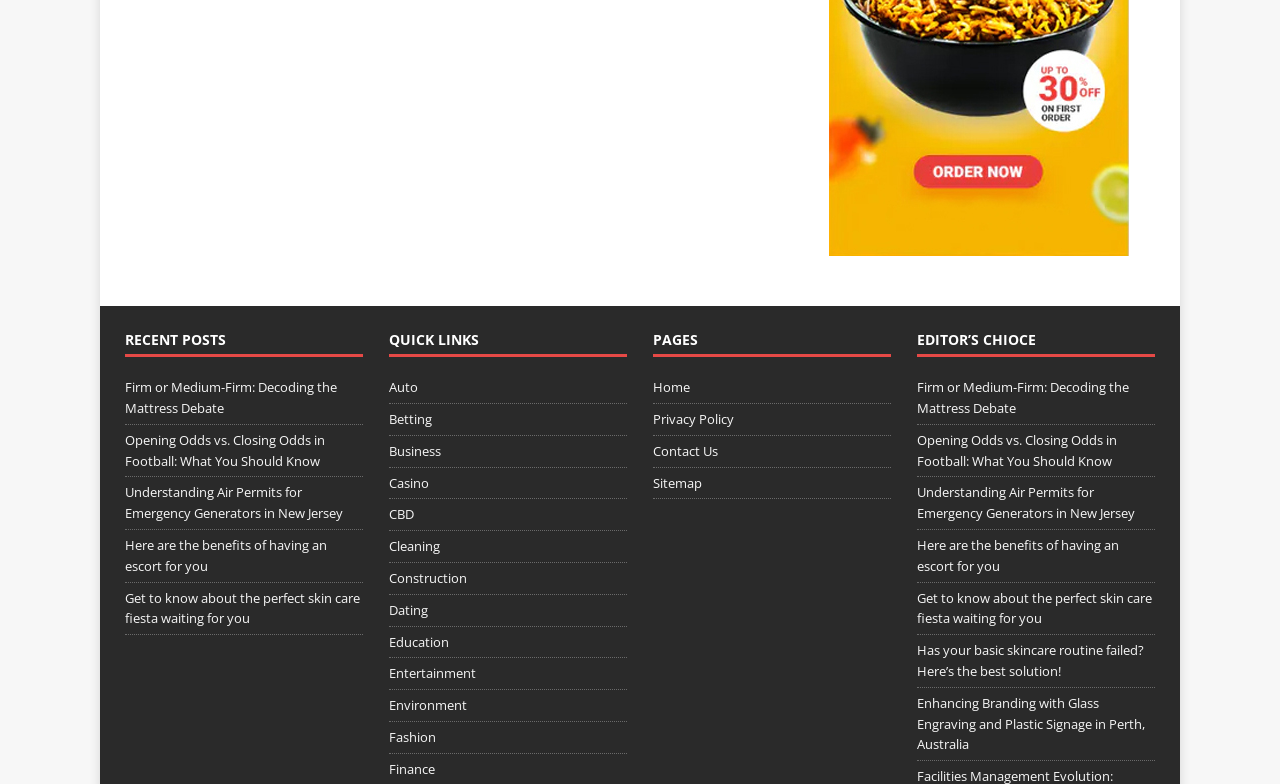Identify the bounding box coordinates of the element that should be clicked to fulfill this task: "Visit the Home page". The coordinates should be provided as four float numbers between 0 and 1, i.e., [left, top, right, bottom].

[0.51, 0.481, 0.696, 0.514]